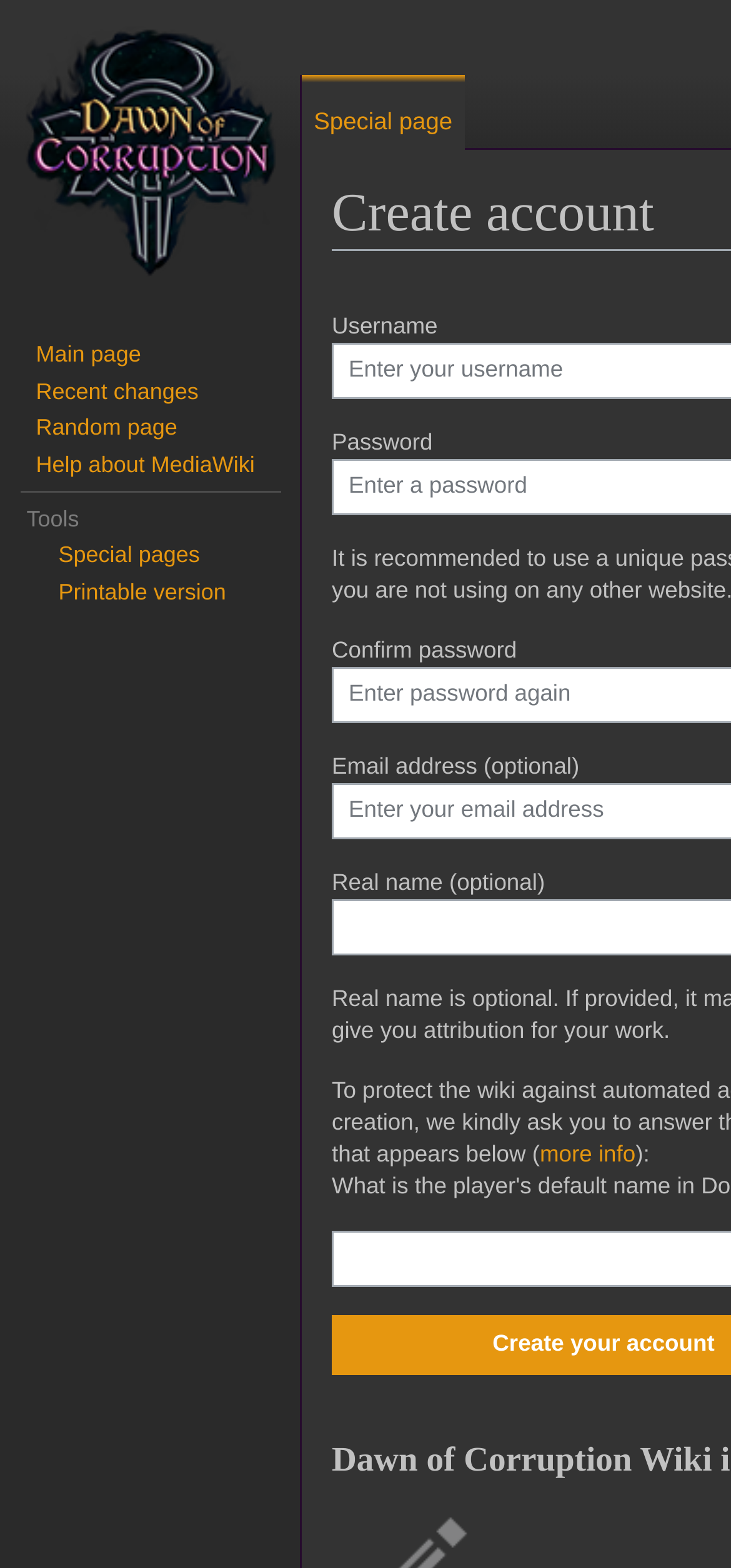Highlight the bounding box coordinates of the element that should be clicked to carry out the following instruction: "get more info about real name". The coordinates must be given as four float numbers ranging from 0 to 1, i.e., [left, top, right, bottom].

[0.738, 0.728, 0.869, 0.745]